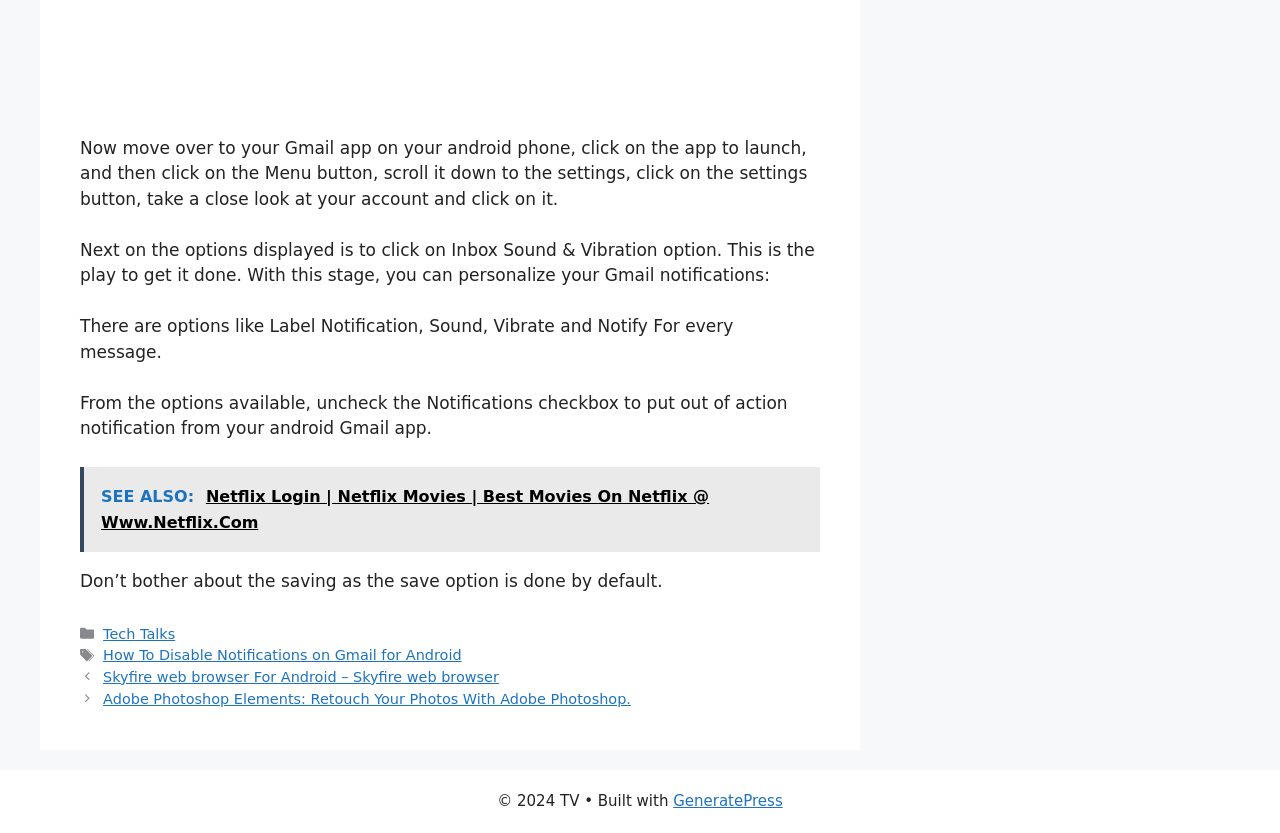What happens when the Notifications checkbox is unchecked?
Using the information presented in the image, please offer a detailed response to the question.

When the Notifications checkbox is unchecked, notifications from the Android Gmail app are put out of action, as stated in the fourth paragraph of the webpage.